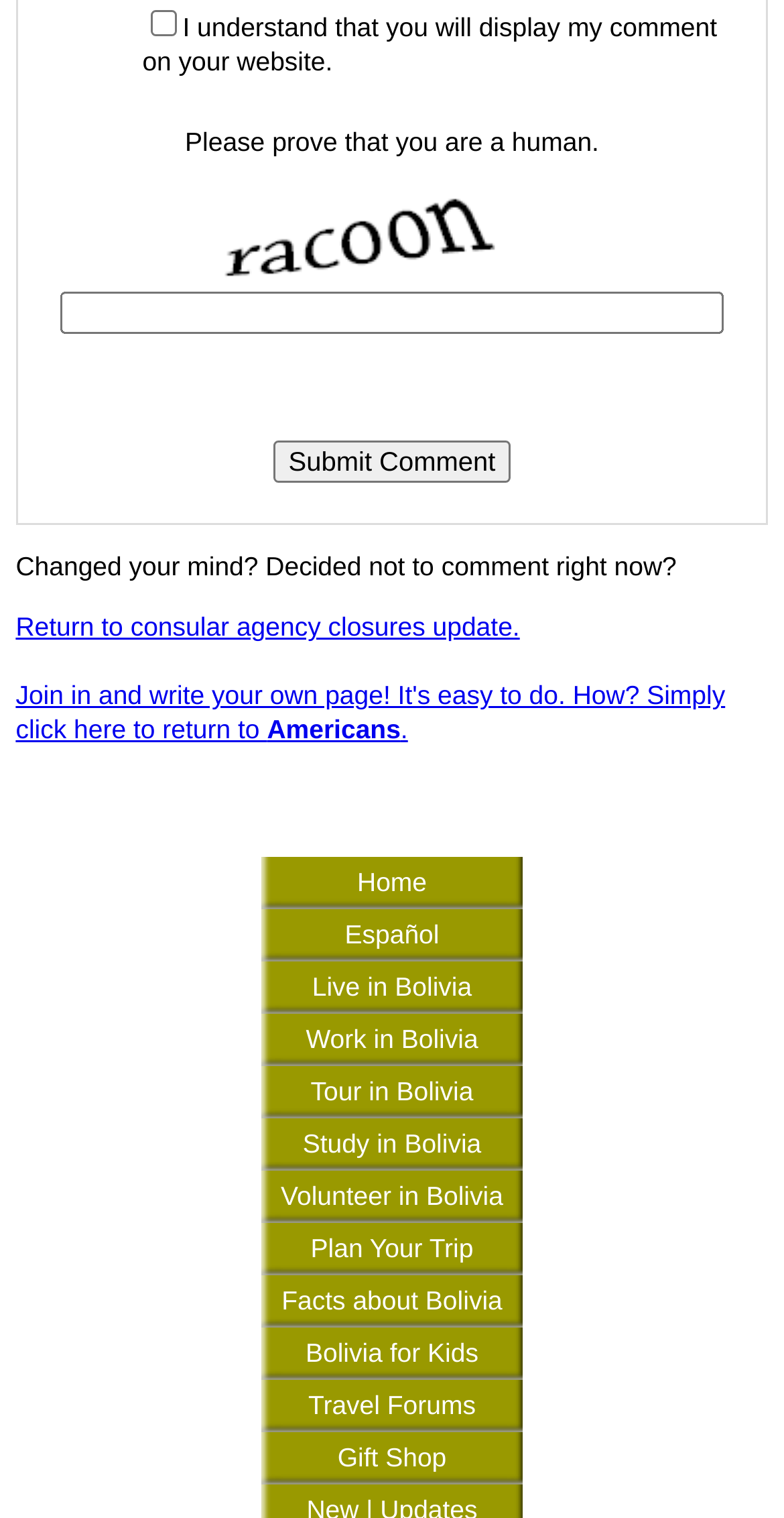Locate the bounding box coordinates of the element that needs to be clicked to carry out the instruction: "Check the checkbox to agree to display my comment on the website.". The coordinates should be given as four float numbers ranging from 0 to 1, i.e., [left, top, right, bottom].

[0.192, 0.006, 0.225, 0.024]